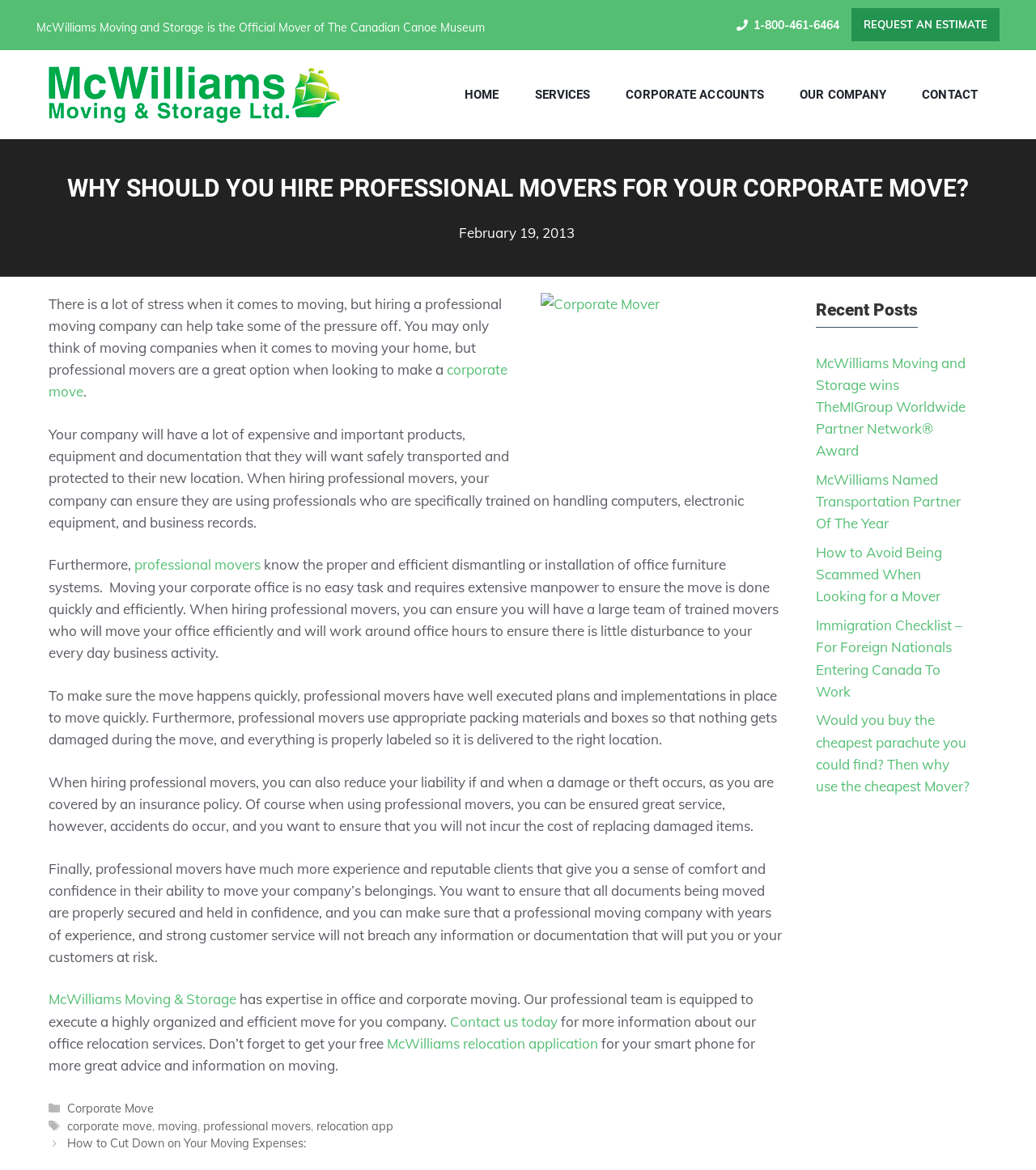What is the phone number to request an estimate?
From the screenshot, supply a one-word or short-phrase answer.

1-800-461-6464